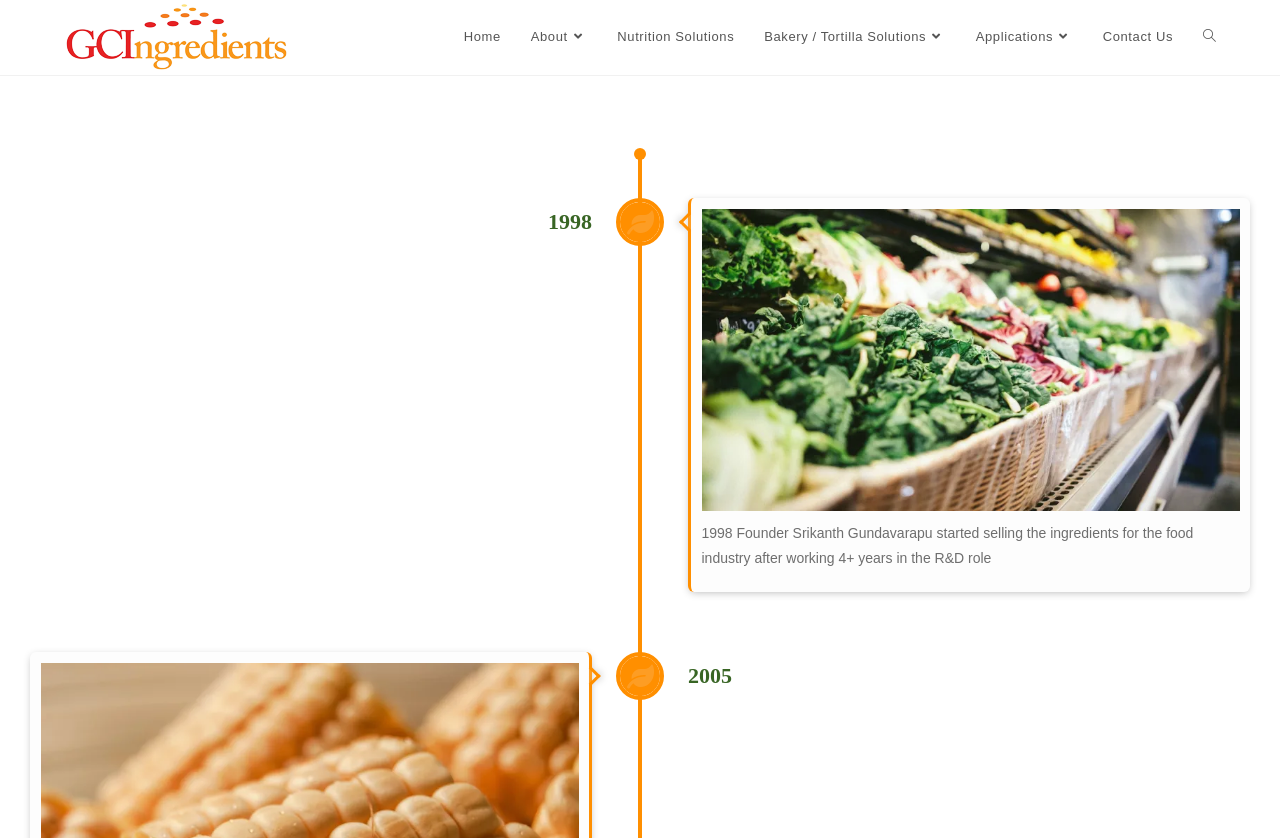Reply to the question with a single word or phrase:
What is the name of the company?

GCIngredients